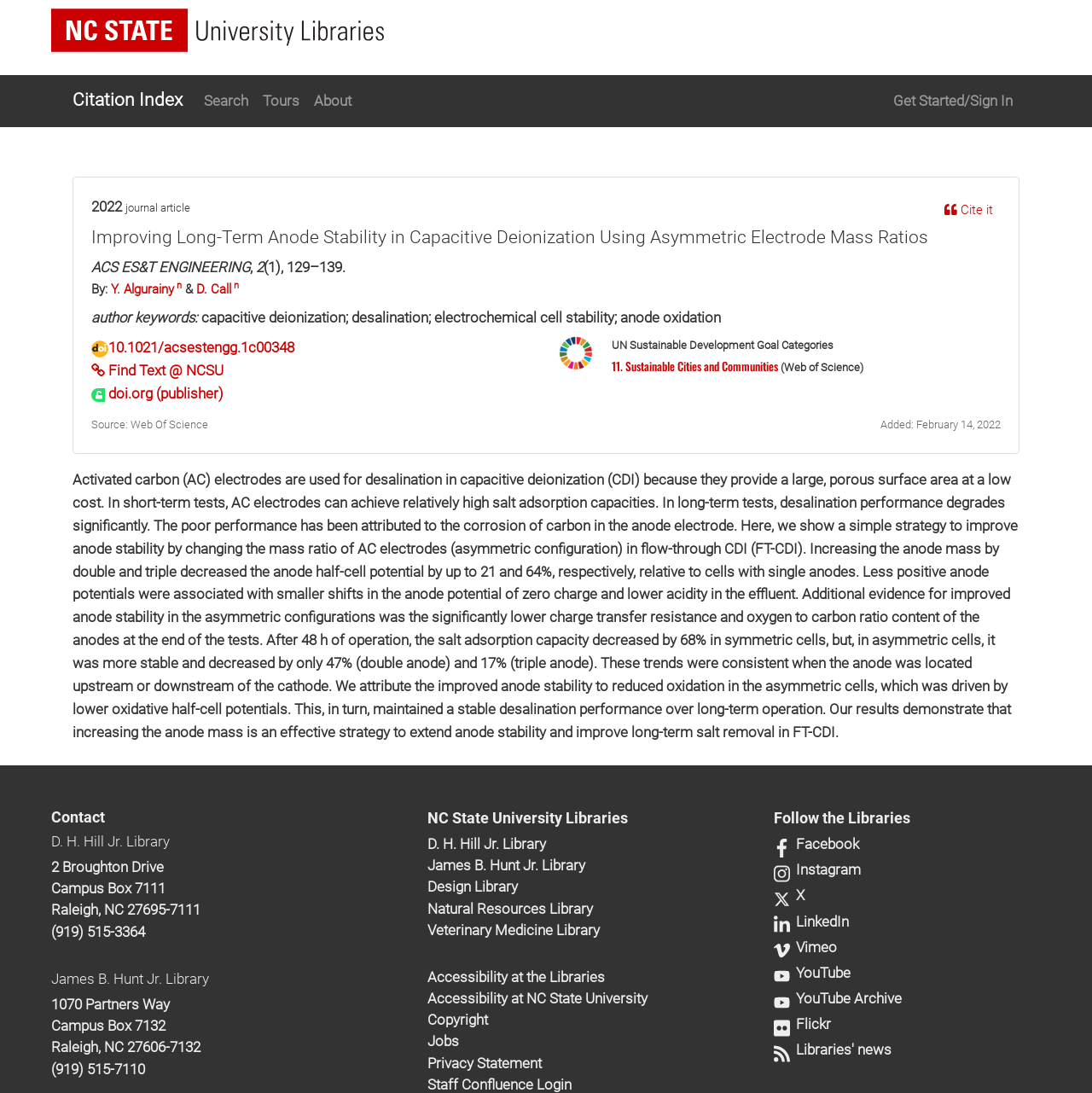What is the name of the library?
Based on the image, give a concise answer in the form of a single word or short phrase.

NC State University Libraries